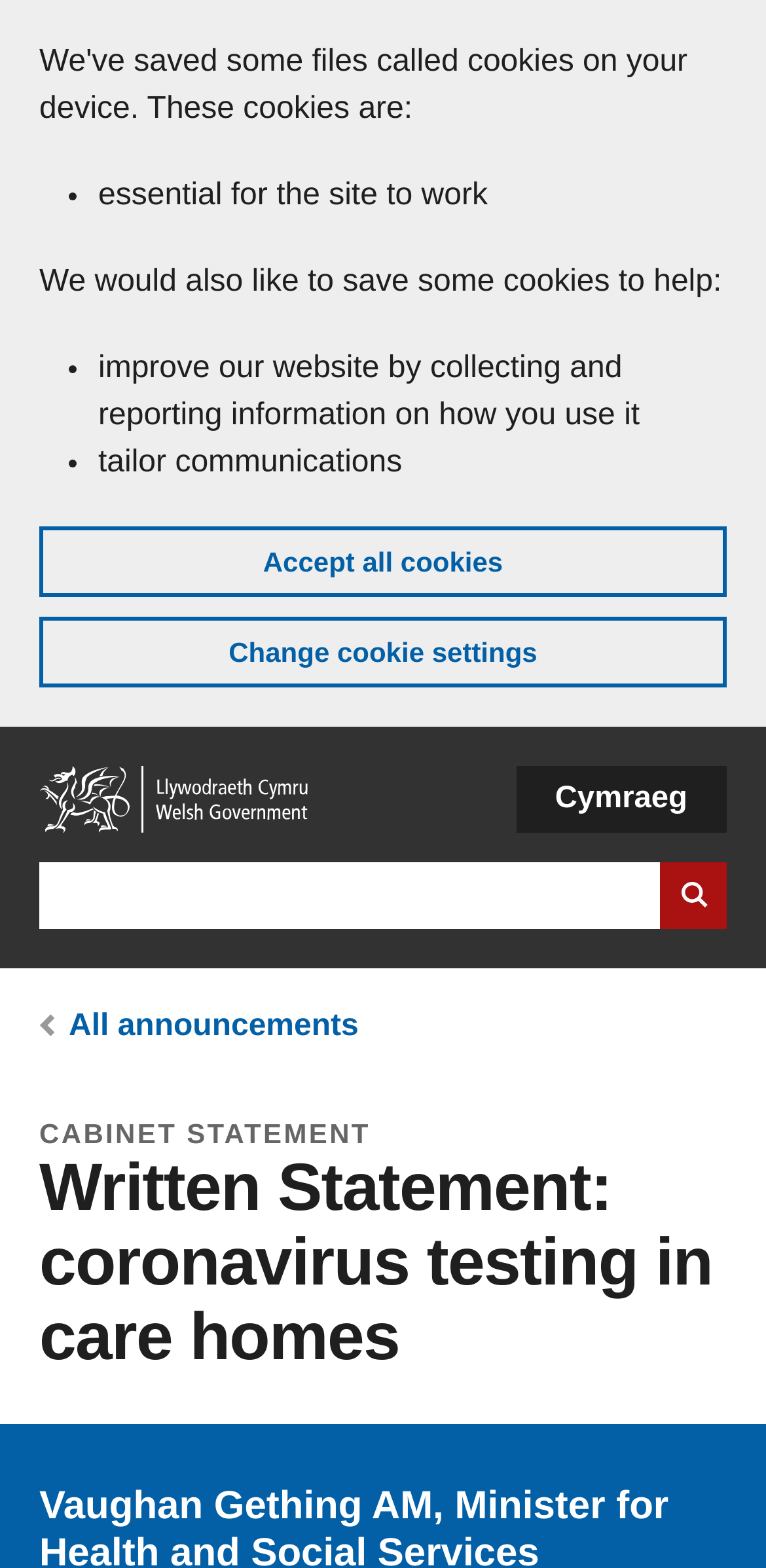Please determine the bounding box coordinates for the UI element described here. Use the format (top-left x, top-left y, bottom-right x, bottom-right y) with values bounded between 0 and 1: parent_node: Email* name="email" placeholder="Email*"

None